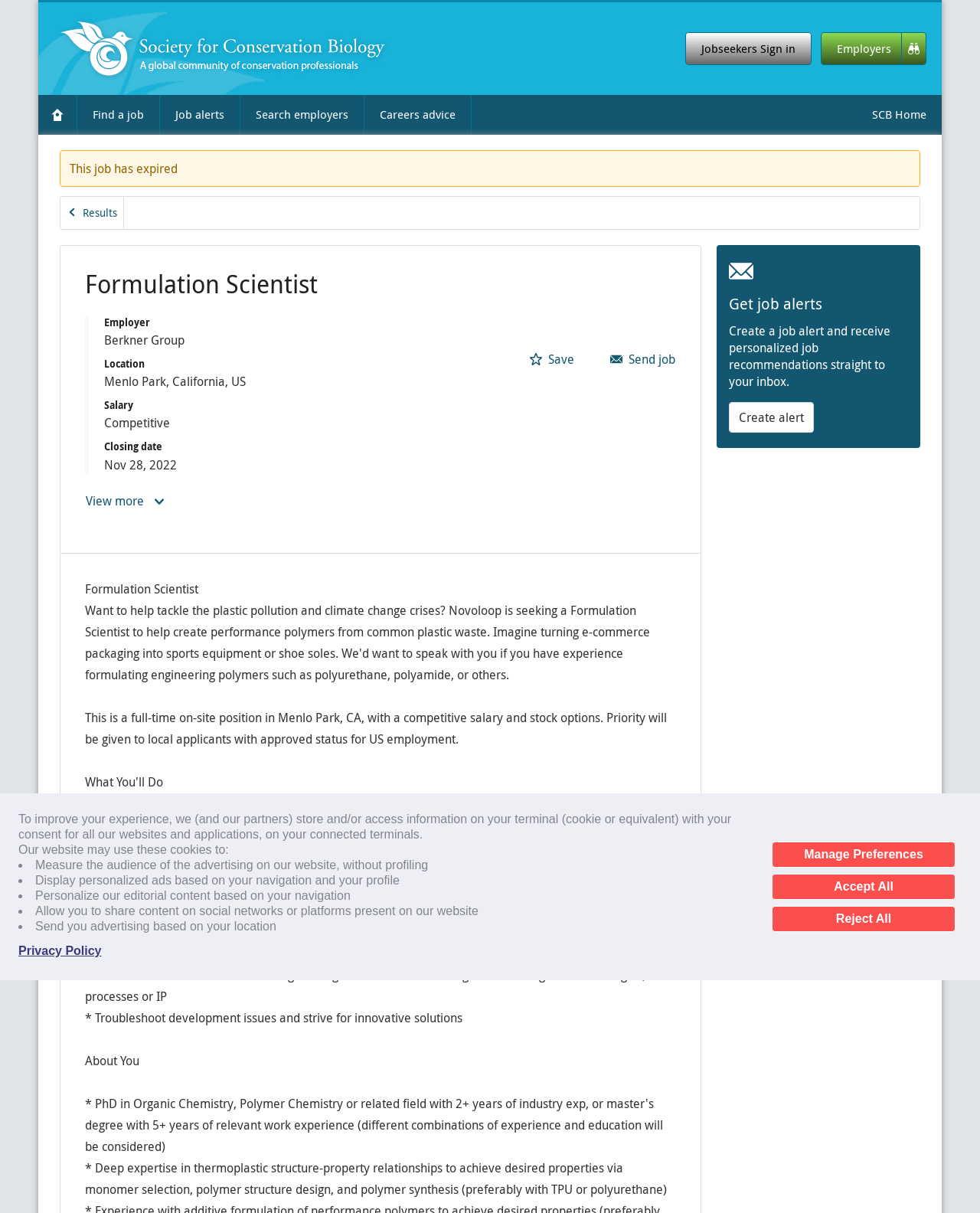Describe the webpage in detail, including text, images, and layout.

This webpage is a job posting for a Formulation Scientist position at Berkner Group in Menlo Park, California, US. At the top of the page, there is a cookie consent banner that informs users about the website's use of cookies and provides options to manage preferences, accept all, or reject all.

Below the banner, there are links to sign in for jobseekers and employers, as well as a navigation menu with links to the homepage, jobs home, find a job, job alerts, search employers, careers advice, and SCB Home.

The main content of the page is divided into sections. The first section displays the job title, "Formulation Scientist," and a description list with details about the employer, location, salary, and closing date. There are also buttons to view more and save the job to a shortlist.

The next section provides a brief job summary, followed by a list of responsibilities, including designing and executing lab experiments, formulating polyurethanes, supporting customer sampling, and preparing research proposals.

Below the job responsibilities, there is a section titled "About You" that lists the required expertise and skills for the job, including deep expertise in thermoplastic structure-property relationships.

On the right side of the page, there is a section titled "Get job alerts" that encourages users to create a job alert to receive personalized job recommendations. There is also a link to create an alert.

Throughout the page, there are various buttons and links to navigate to different sections or perform actions, such as applying for the job or saving it to a shortlist.